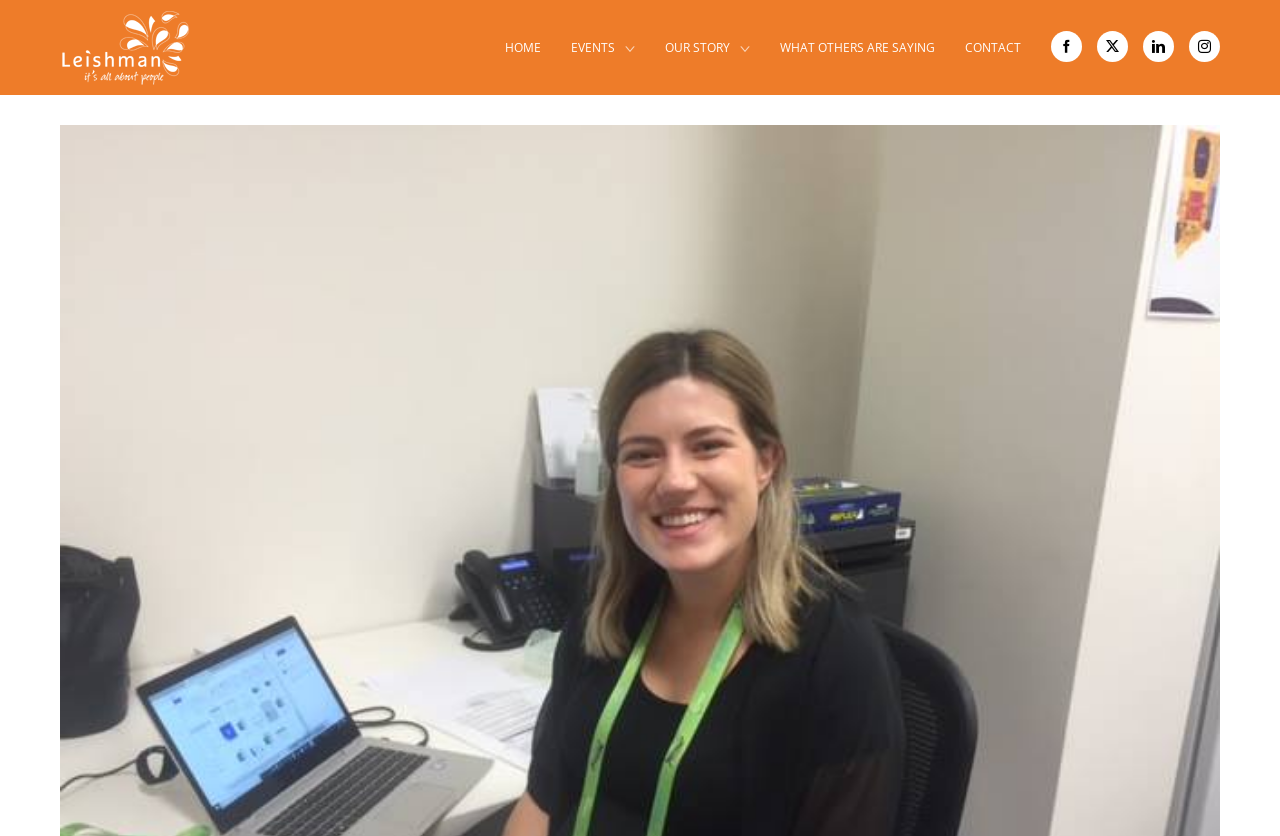Given the webpage screenshot and the description, determine the bounding box coordinates (top-left x, top-left y, bottom-right x, bottom-right y) that define the location of the UI element matching this description: alt="Leishman Associates Logo"

[0.047, 0.012, 0.148, 0.102]